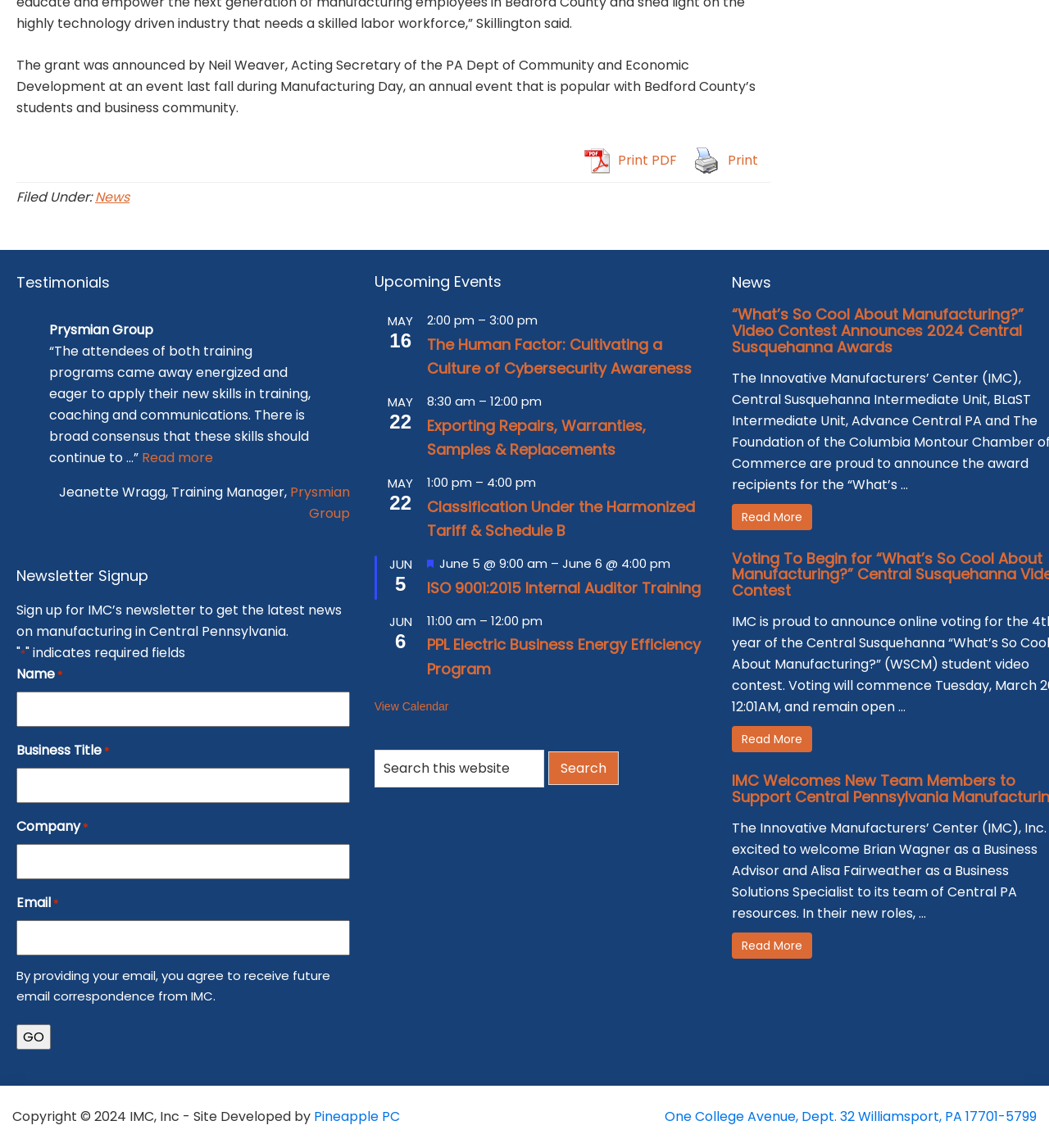Identify the coordinates of the bounding box for the element described below: "Pineapple PC". Return the coordinates as four float numbers between 0 and 1: [left, top, right, bottom].

[0.299, 0.909, 0.381, 0.925]